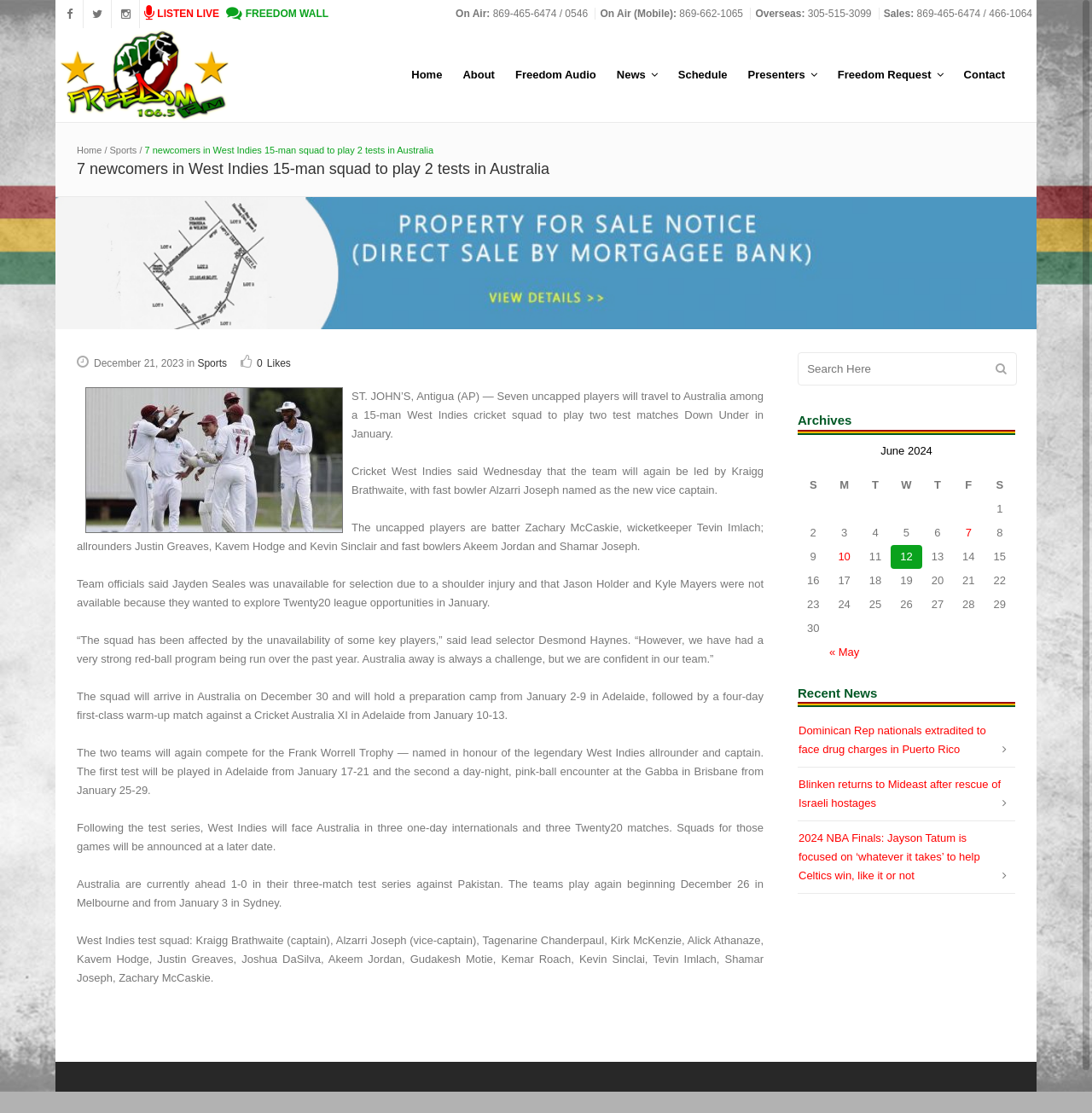Please specify the bounding box coordinates in the format (top-left x, top-left y, bottom-right x, bottom-right y), with all values as floating point numbers between 0 and 1. Identify the bounding box of the UI element described by: Home

[0.367, 0.025, 0.414, 0.11]